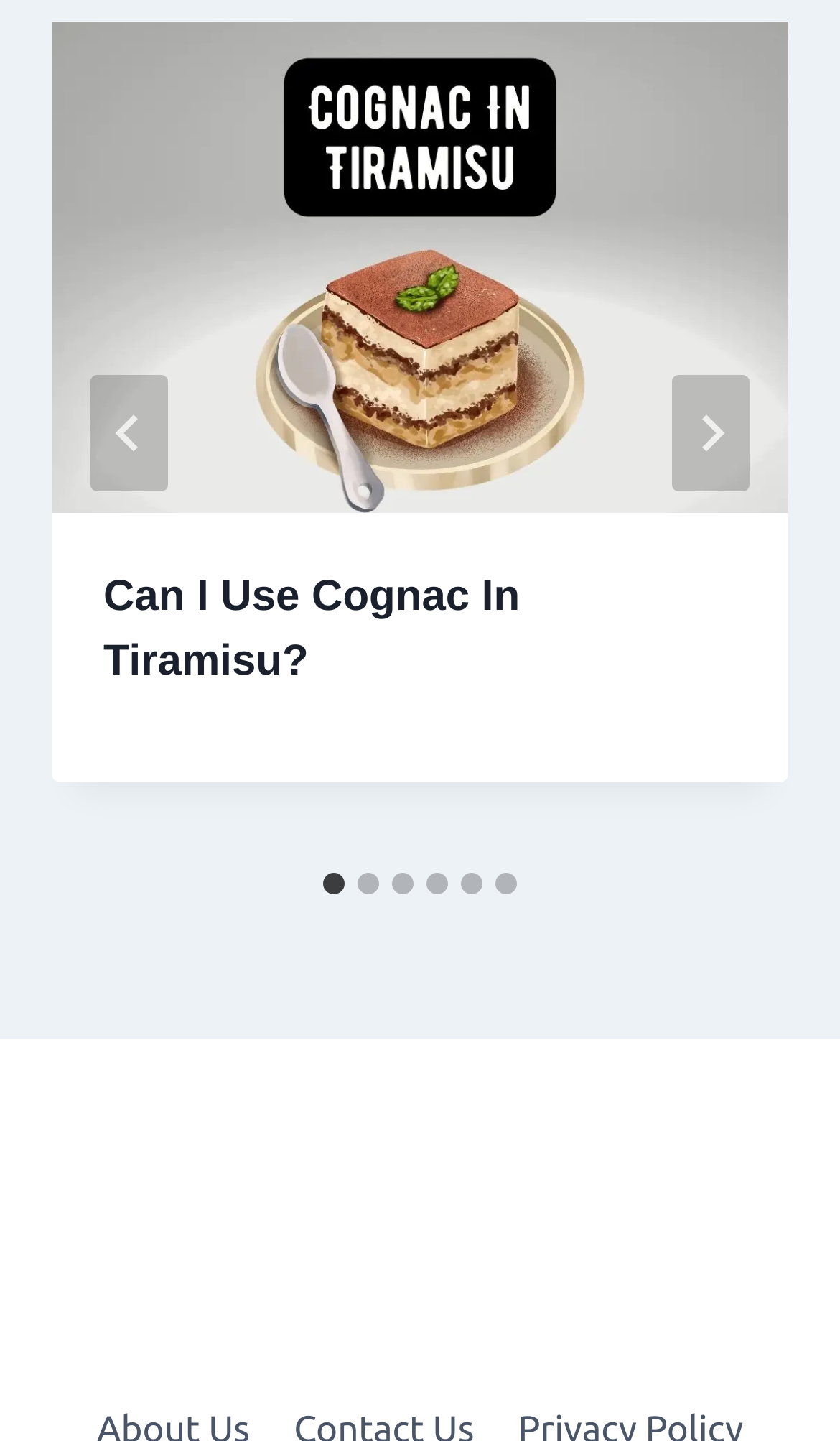Find the bounding box coordinates of the area to click in order to follow the instruction: "View comment".

None